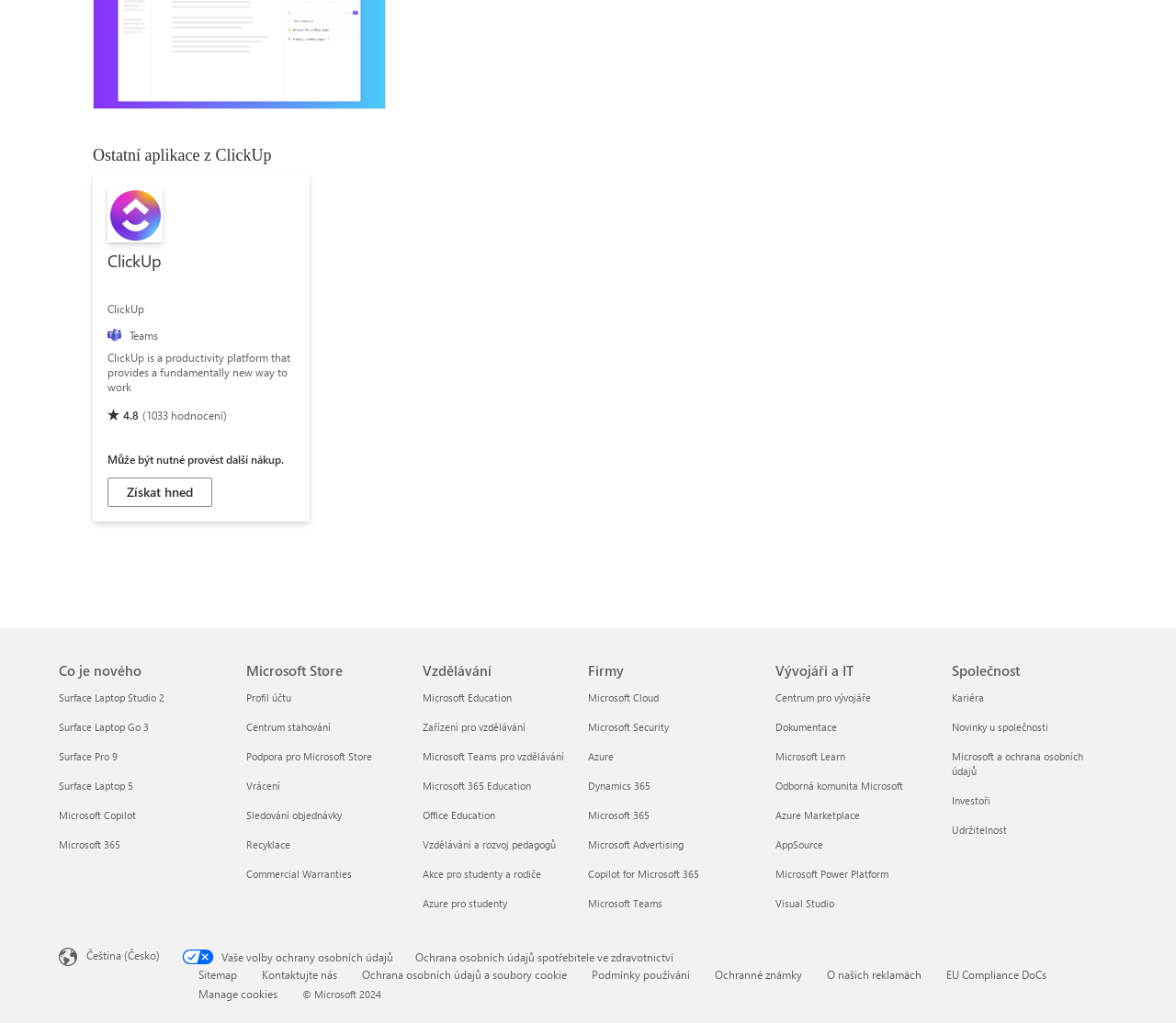Specify the bounding box coordinates of the area to click in order to execute this command: 'Go to 'Microsoft Store''. The coordinates should consist of four float numbers ranging from 0 to 1, and should be formatted as [left, top, right, bottom].

[0.209, 0.614, 0.341, 0.668]